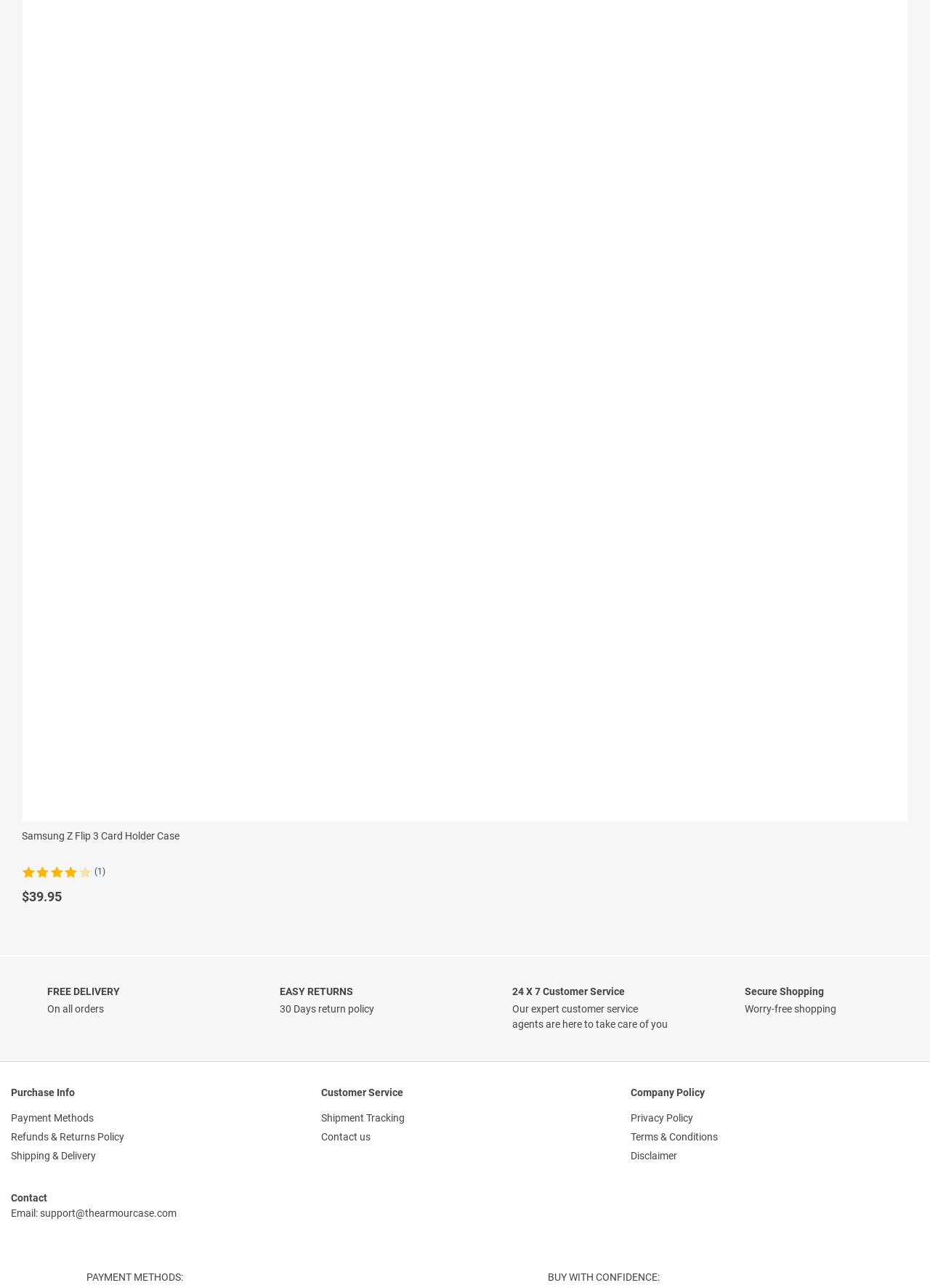Determine the bounding box coordinates for the UI element described. Format the coordinates as (top-left x, top-left y, bottom-right x, bottom-right y) and ensure all values are between 0 and 1. Element description: Shipping & Delivery

[0.012, 0.893, 0.103, 0.902]